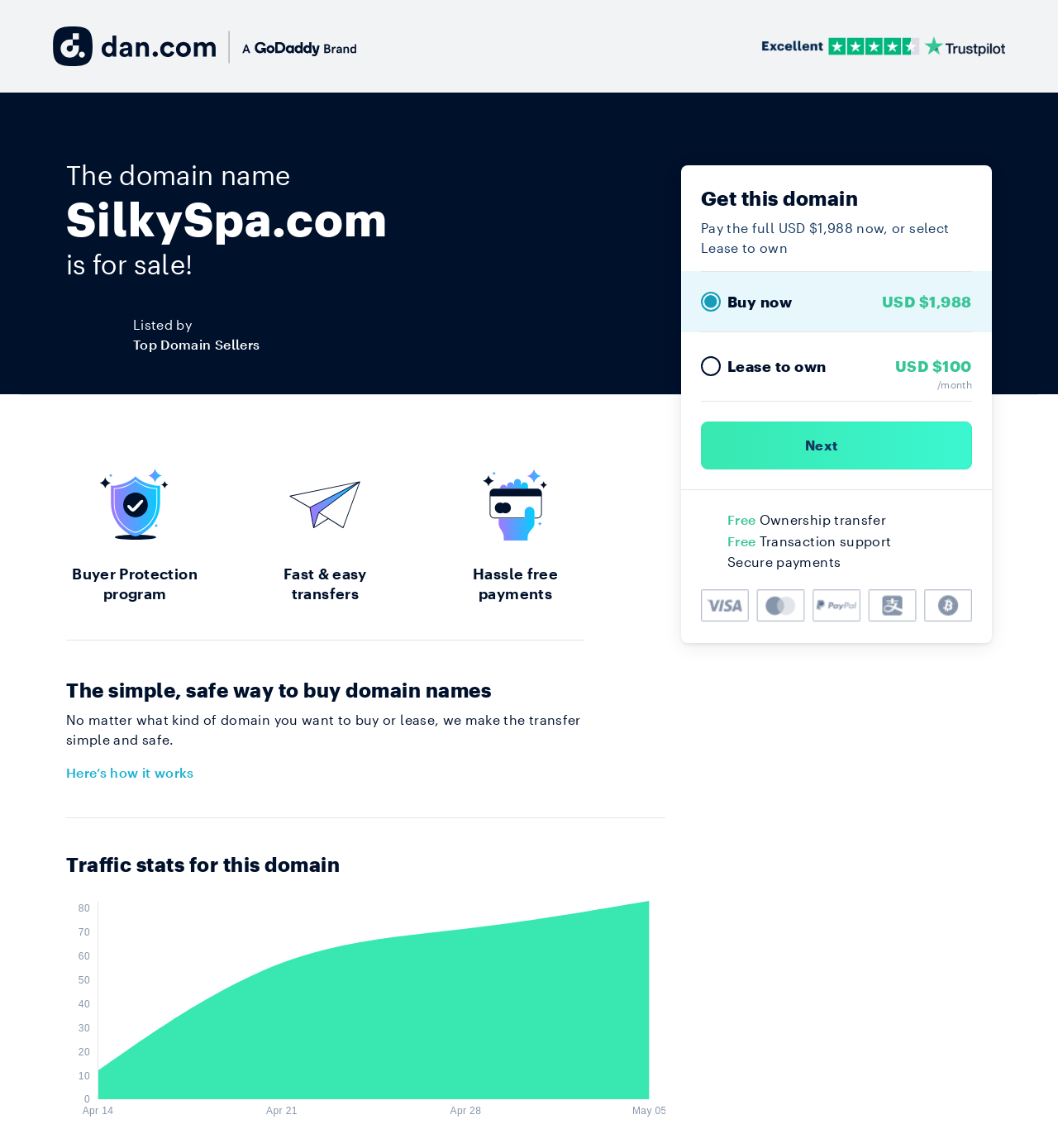Examine the image and give a thorough answer to the following question:
How many sections are there in the webpage?

The webpage can be divided into 5 sections: the top section with the Trustpilot logo, the section 'The domain name SilkySpa.com is for sale', the section 'Get this domain', the section 'The simple, safe way to buy domain names', and the section 'Traffic stats for this domain'.